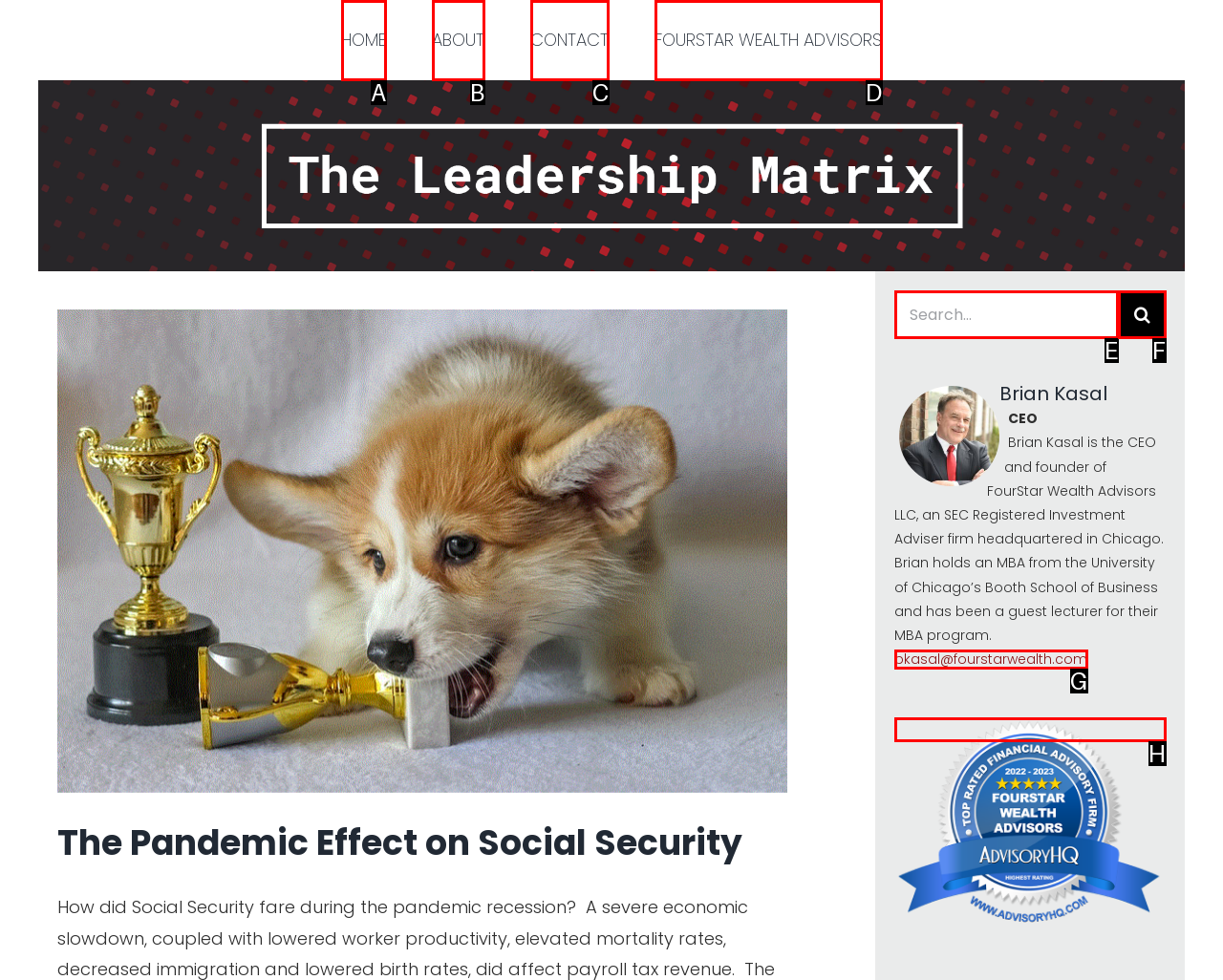Determine which option you need to click to execute the following task: go to home page. Provide your answer as a single letter.

A